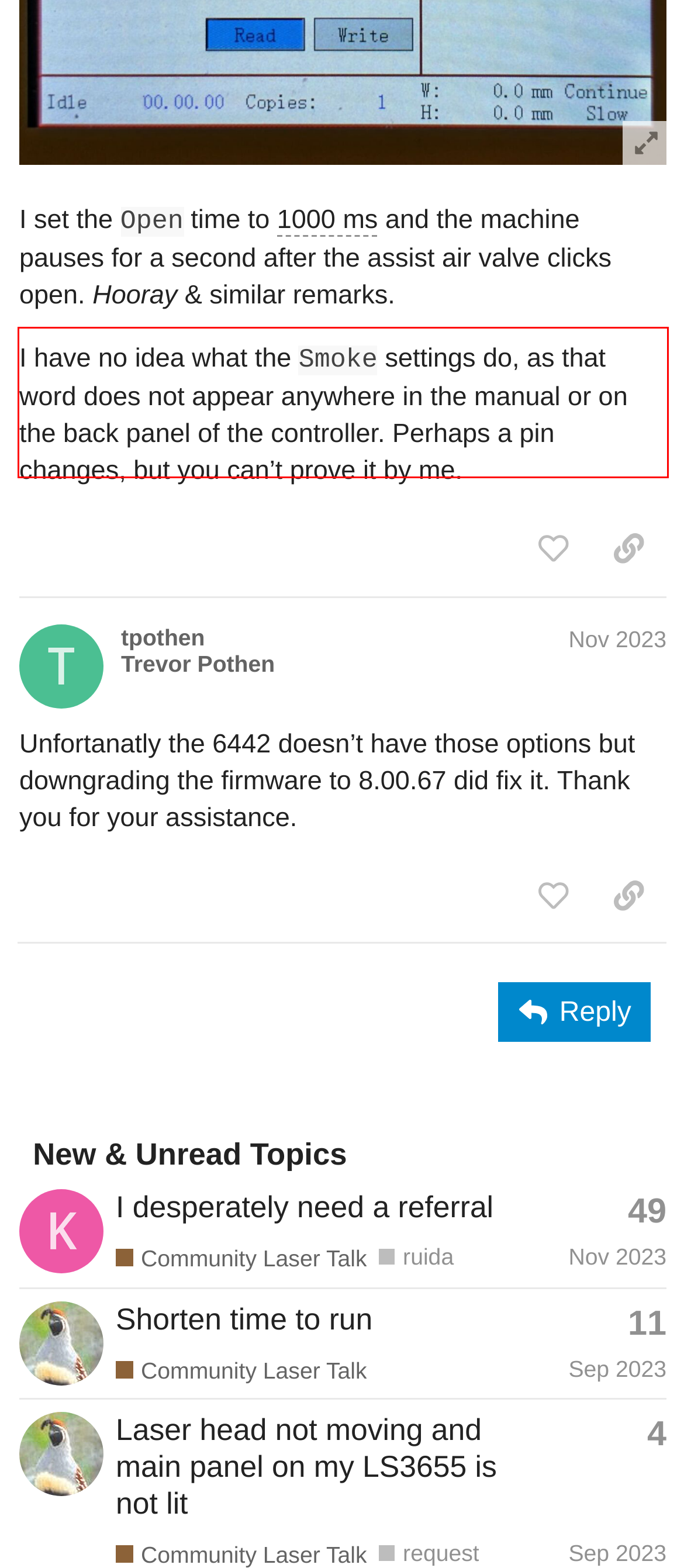Please look at the screenshot provided and find the red bounding box. Extract the text content contained within this bounding box.

I have no idea what the Smoke settings do, as that word does not appear anywhere in the manual or on the back panel of the controller. Perhaps a pin changes, but you can’t prove it by me.